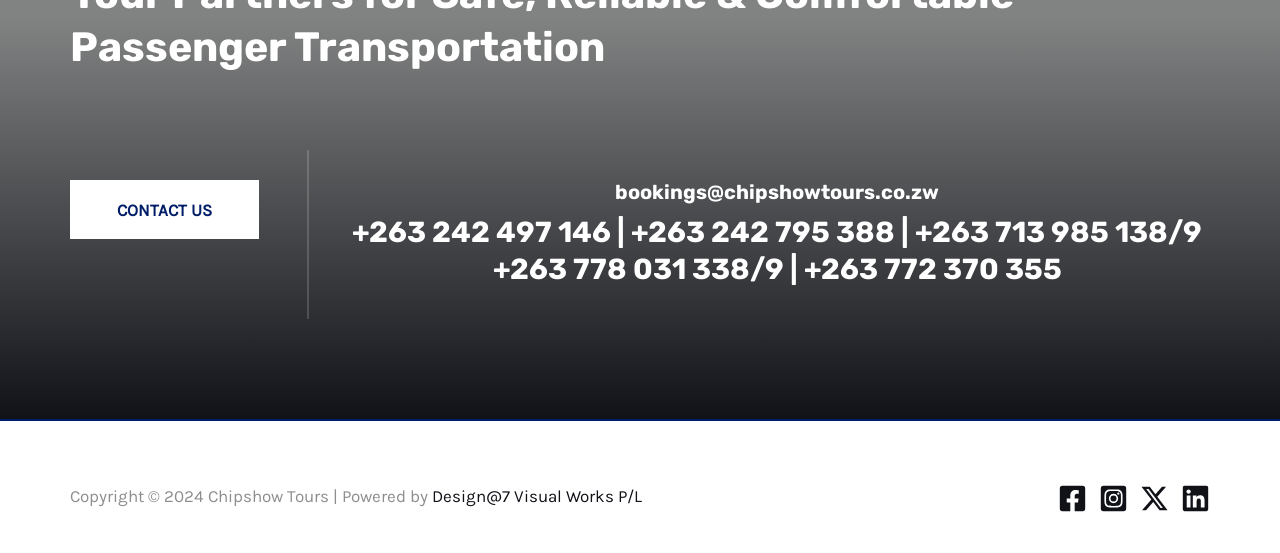What are the phone numbers for Chipshow Tours?
Provide a fully detailed and comprehensive answer to the question.

The phone numbers for Chipshow Tours can be found in the top section of the webpage, which are '+263 242 497 146 | +263 242 795 388 | +263 713 985 138/9'.